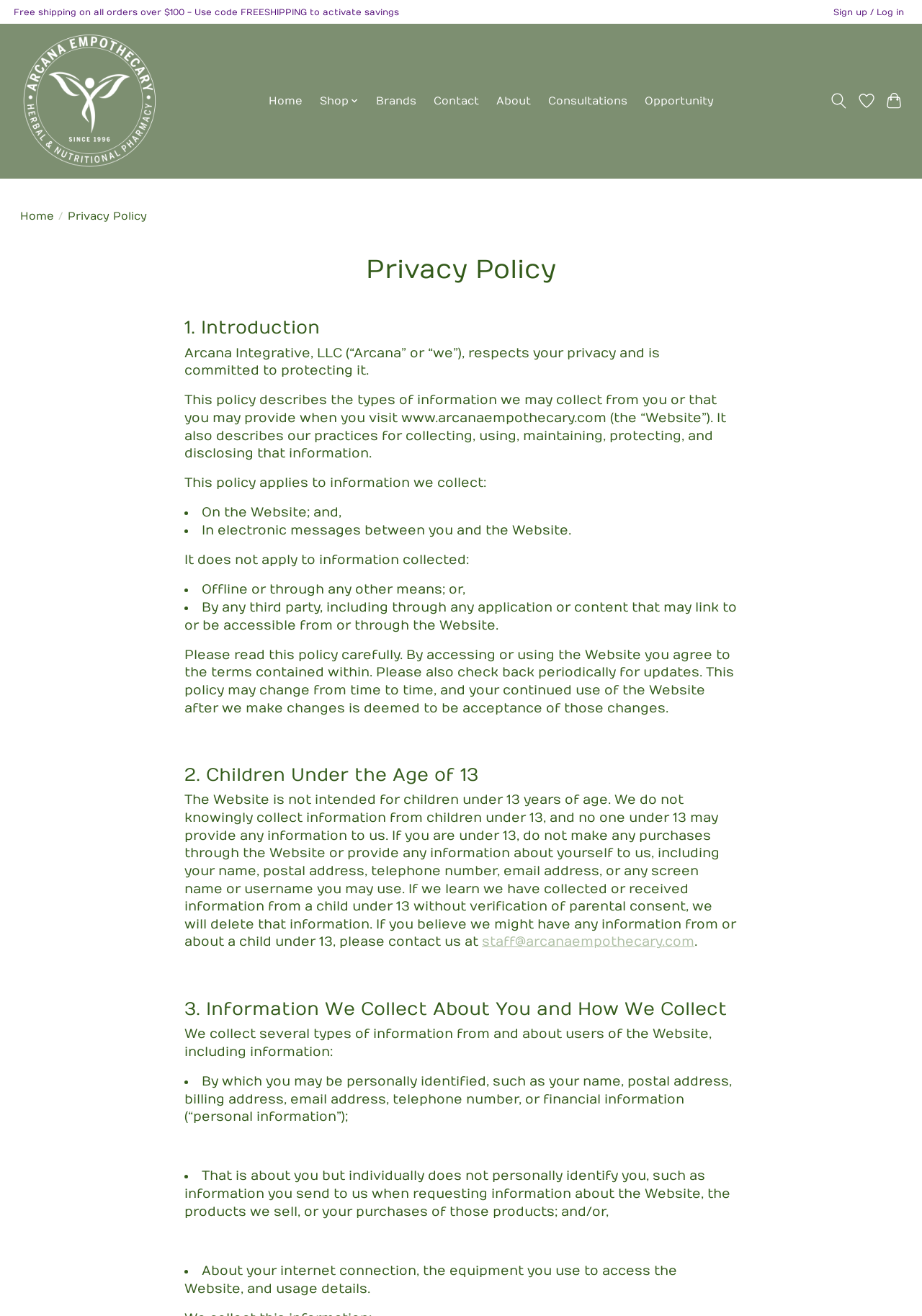What is the purpose of the toggle icon button?
From the screenshot, supply a one-word or short-phrase answer.

Toggle search